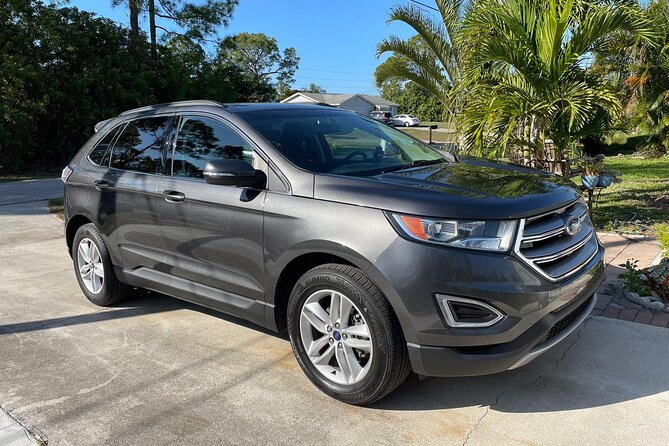Where is the private transfer service from?
Answer the question with a single word or phrase derived from the image.

Maizuru Cruise Port